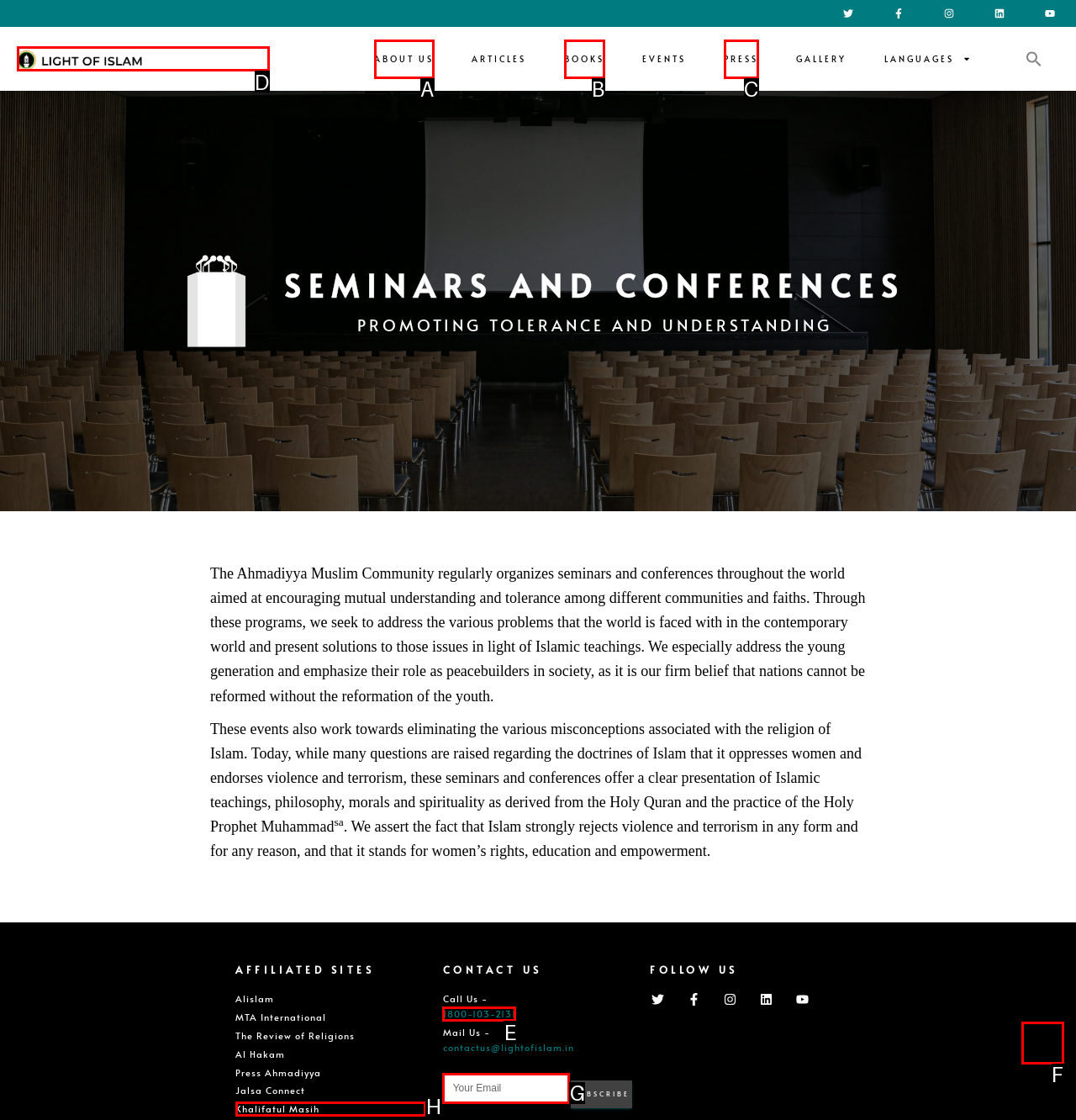Based on the description: parent_node: Email name="form_fields[email]" placeholder="Your Email", identify the matching HTML element. Reply with the letter of the correct option directly.

G